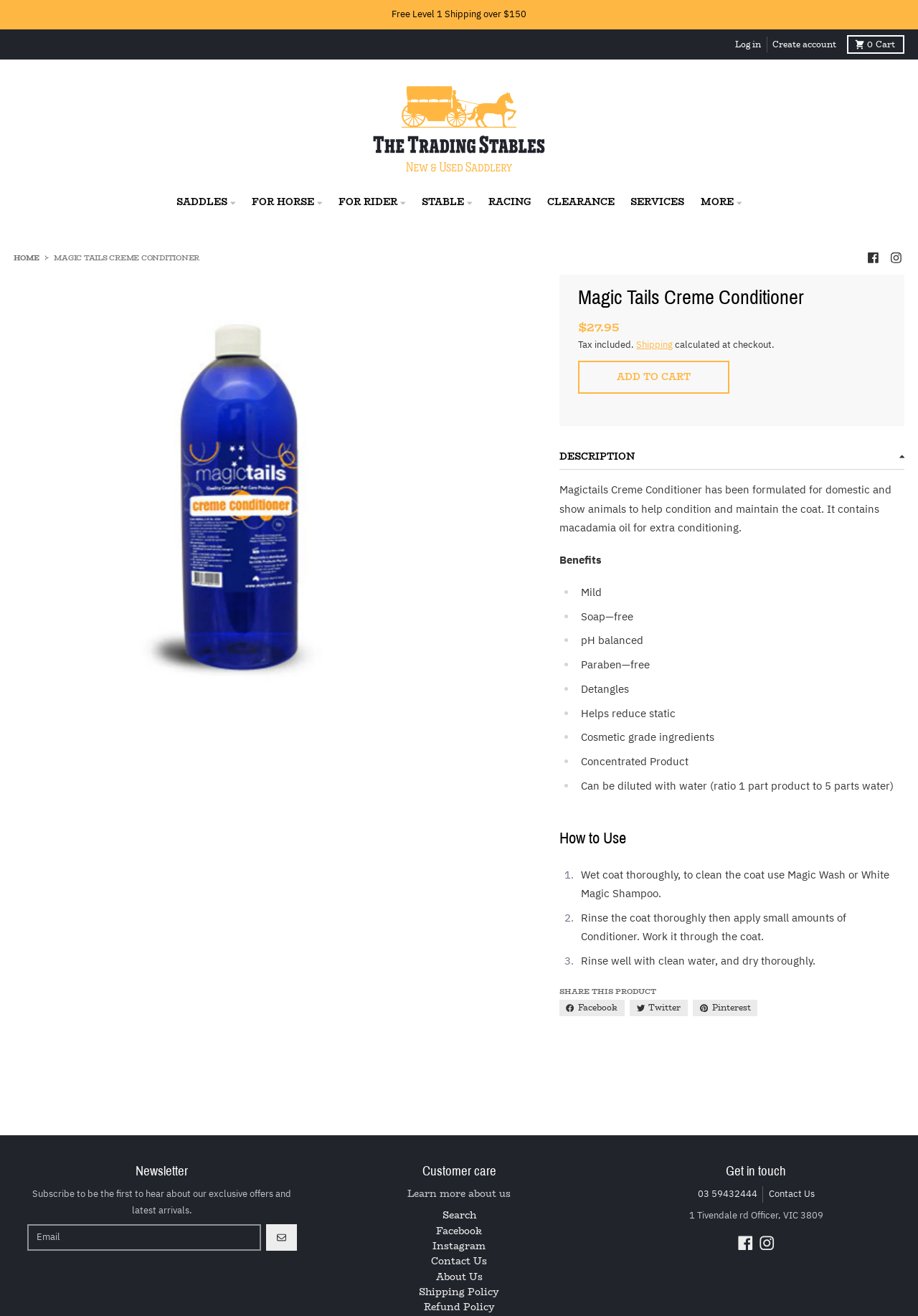Highlight the bounding box coordinates of the element that should be clicked to carry out the following instruction: "Click the 'Create account' link". The coordinates must be given as four float numbers ranging from 0 to 1, i.e., [left, top, right, bottom].

[0.835, 0.028, 0.917, 0.04]